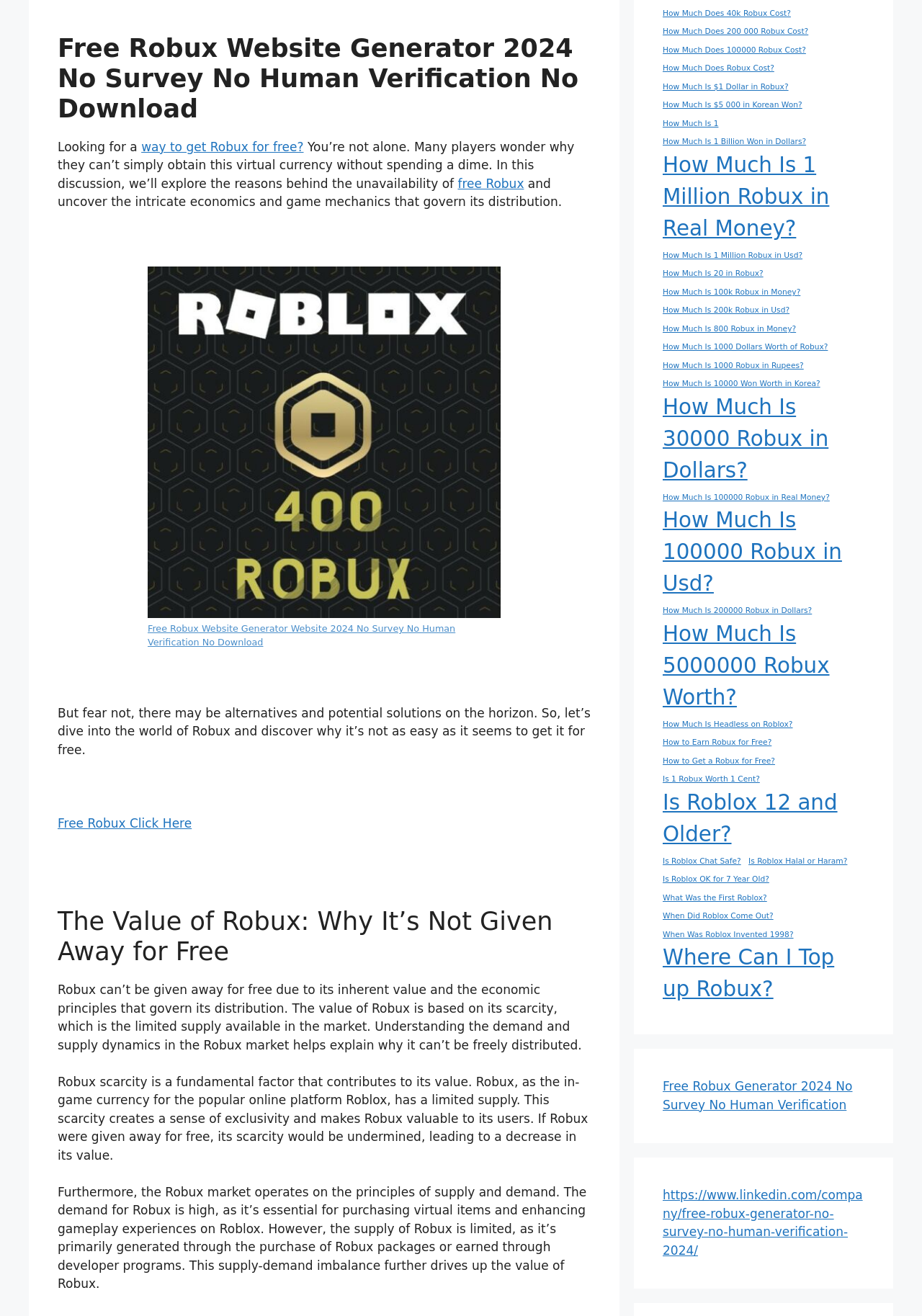Bounding box coordinates are to be given in the format (top-left x, top-left y, bottom-right x, bottom-right y). All values must be floating point numbers between 0 and 1. Provide the bounding box coordinate for the UI element described as: https://www.linkedin.com/company/free-robux-generator-no-survey-no-human-verification-2024/

[0.719, 0.903, 0.936, 0.955]